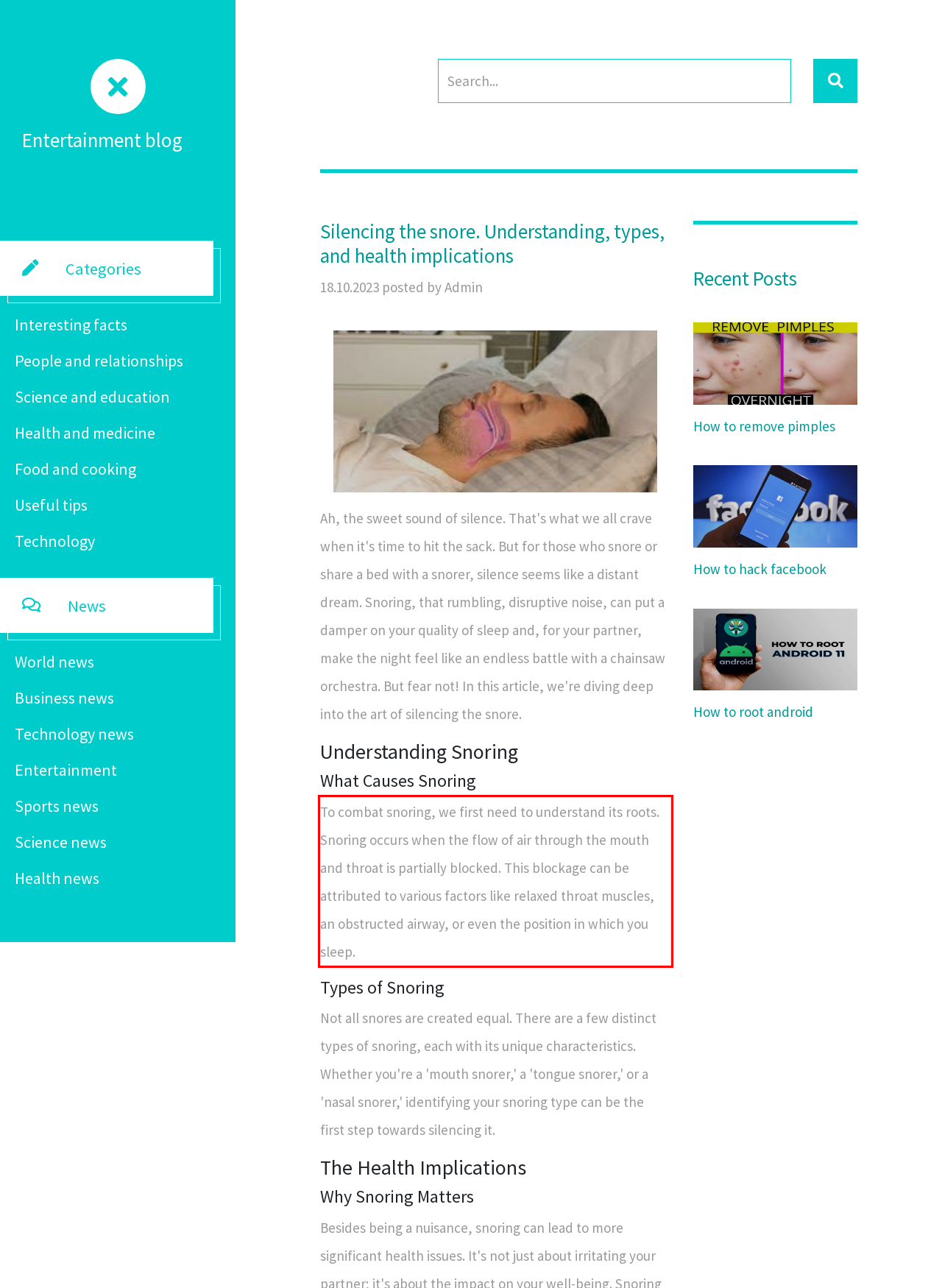You have a webpage screenshot with a red rectangle surrounding a UI element. Extract the text content from within this red bounding box.

To combat snoring, we first need to understand its roots. Snoring occurs when the flow of air through the mouth and throat is partially blocked. This blockage can be attributed to various factors like relaxed throat muscles, an obstructed airway, or even the position in which you sleep.